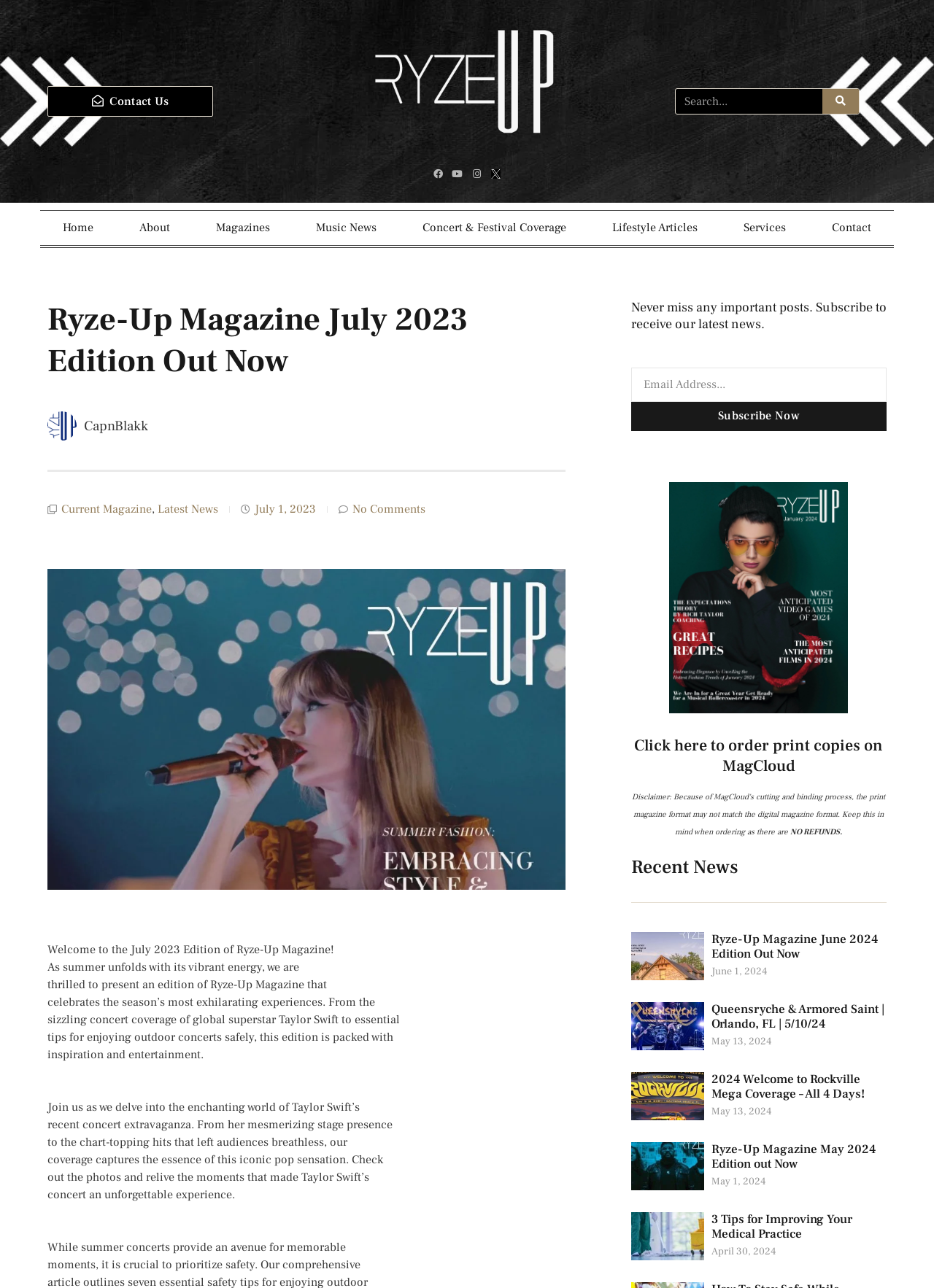Please reply to the following question with a single word or a short phrase:
What is the date of the Ryze-Up Magazine June 2024 Edition?

June 1, 2024